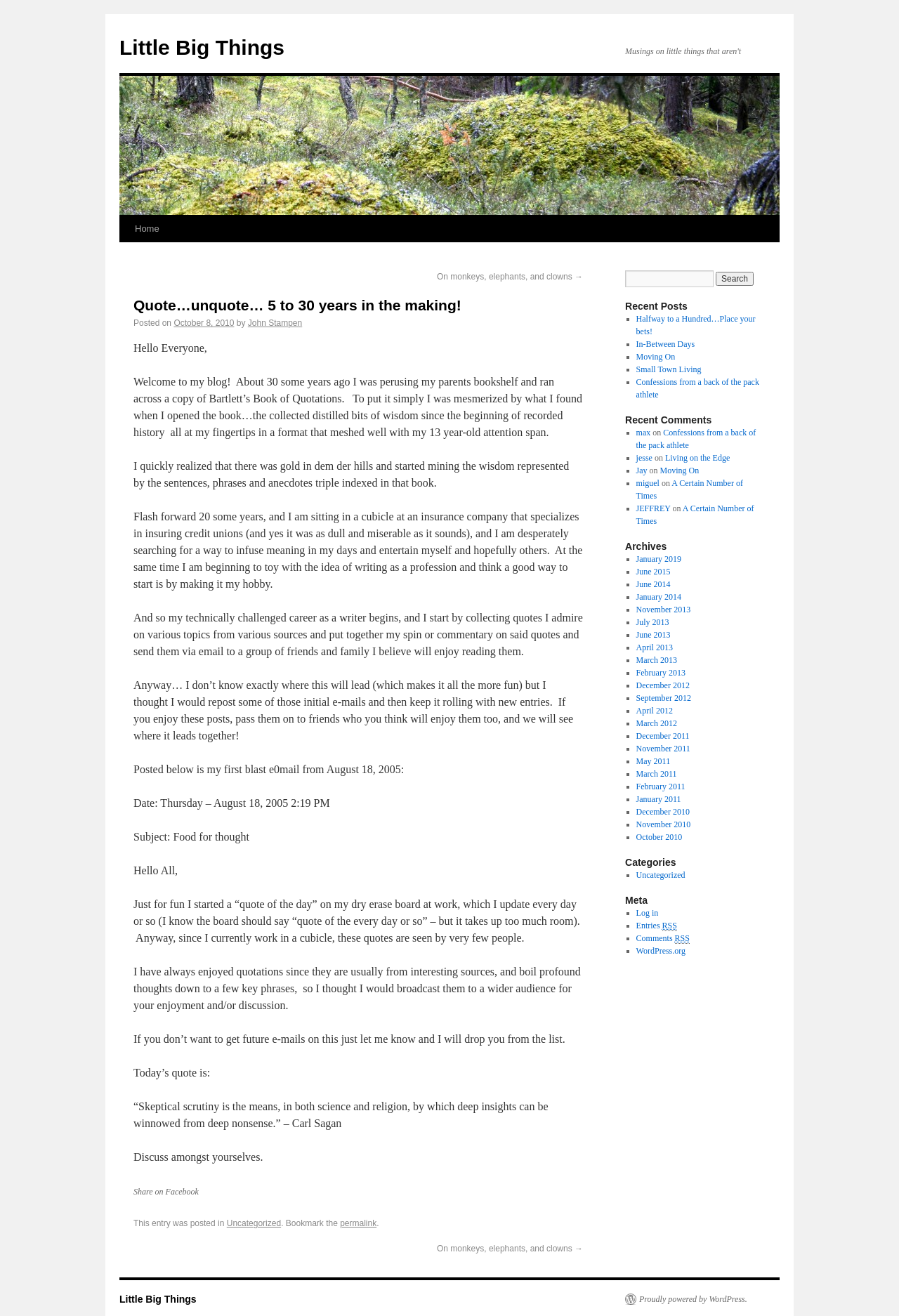What is the author's name?
Please answer the question with as much detail as possible using the screenshot.

The author's name is mentioned in the text as 'John Stampen' which is a link element with the text 'by John Stampen'.